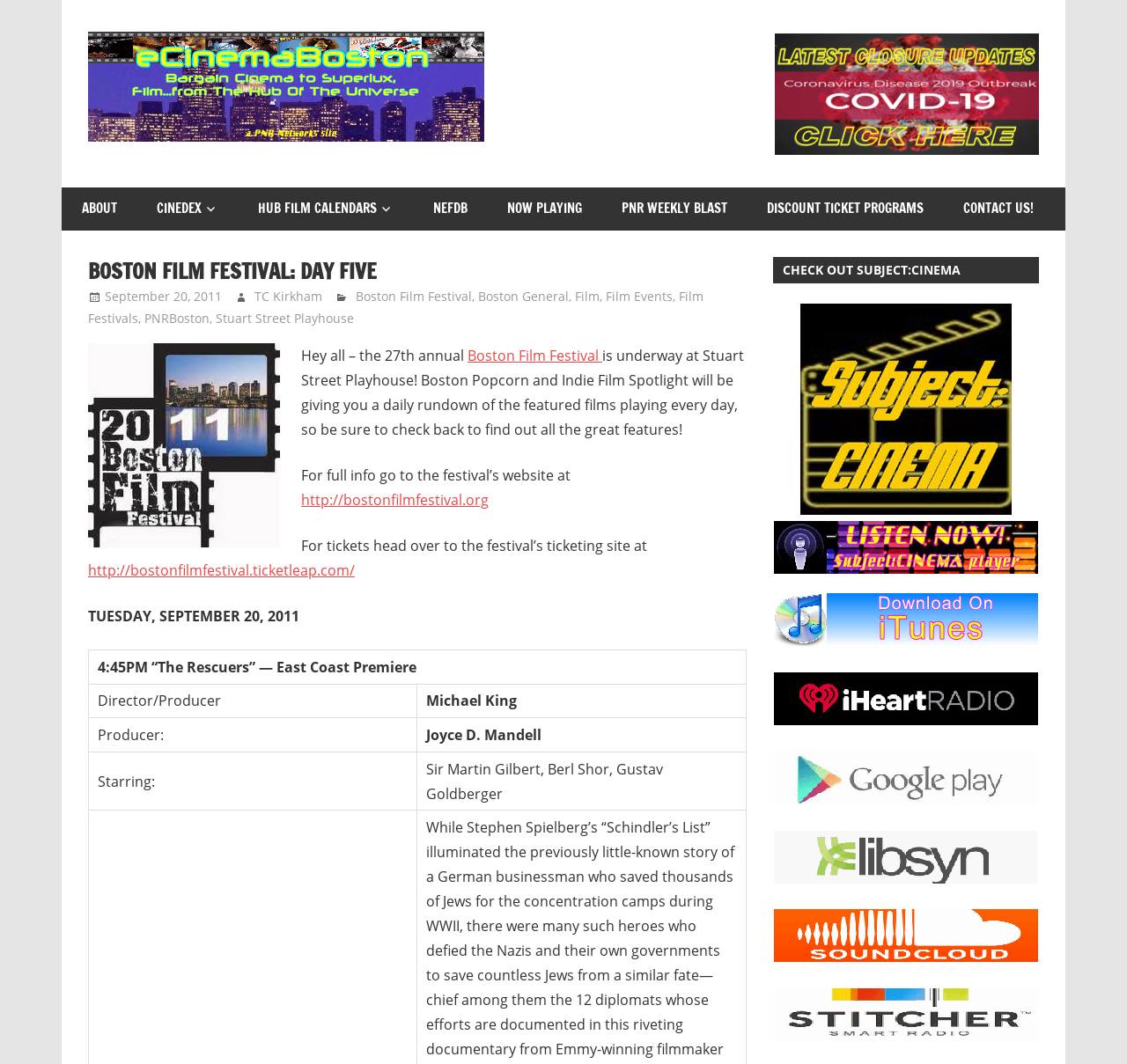Locate the bounding box coordinates of the area where you should click to accomplish the instruction: "Visit Boston Film Festival website".

[0.267, 0.461, 0.434, 0.479]